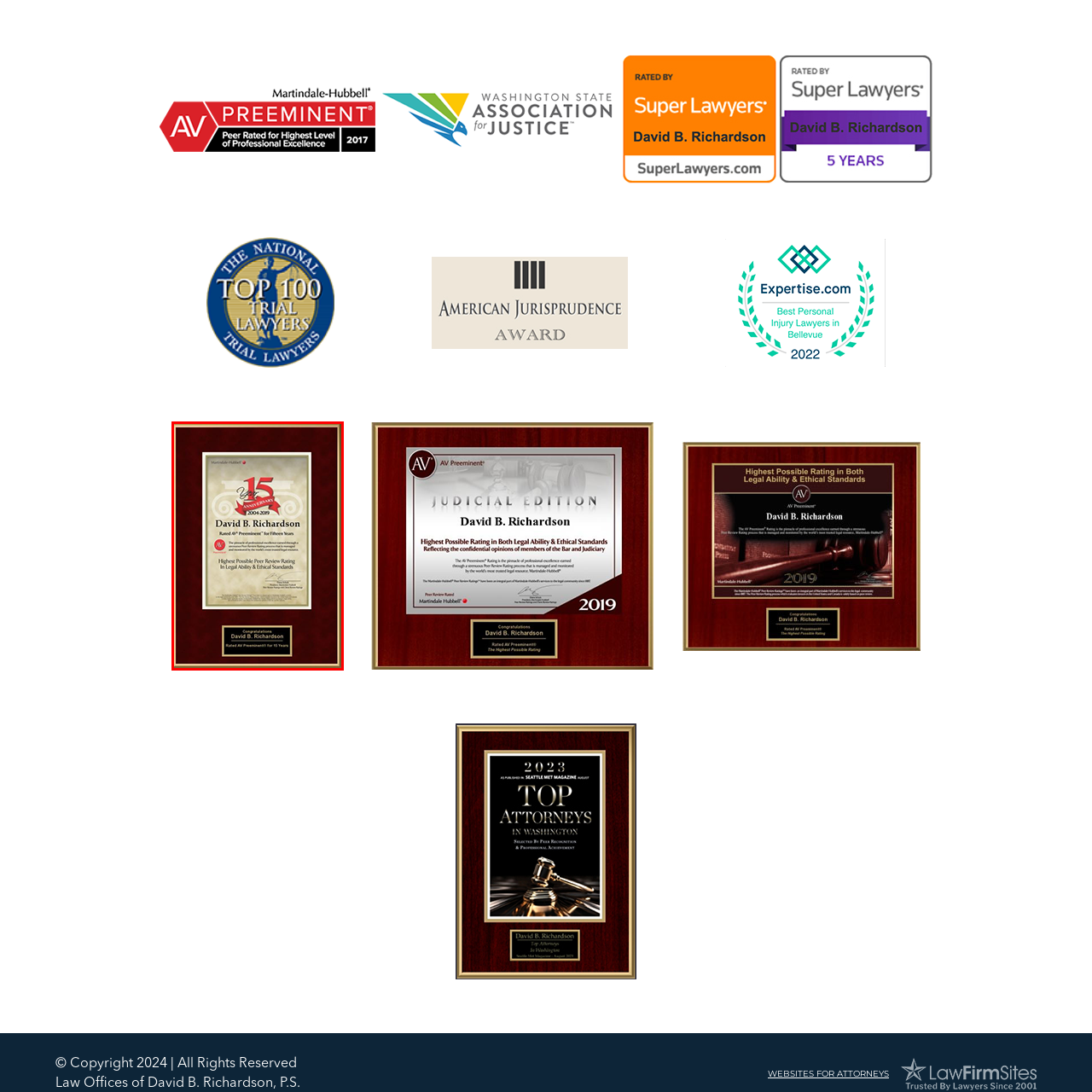Create a detailed narrative describing the image bounded by the red box.

The image showcases a prestigious certificate awarded to David B. Richardson, celebrating his recognition as "Rated 10/10 Preeminent" for fifteen consecutive years from 2004 to 2019. The certificate highlights his achievement in earning the "Highest Possible Peer Review Rating in Legal Ability & Ethical Standards." It features an elegant design with a red ribbon and a seal, emphasizing its significance. The certificate is prominently displayed on a polished wood background, underscoring the honor and respect associated with Mr. Richardson's professional accomplishments in the legal field.